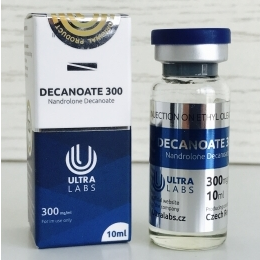Describe all the elements in the image extensively.

The image showcases a product known as Nandrolone Decanoate 300, produced by UltraLabs. The packaging consists of a sleek, modern box that features the product name prominently at the top in bold letters. The box has a blue and white color scheme, which complements the design of the accompanying vial. The vial is clear, allowing the liquid inside to be visible, and is capped with a silver top. 

On the front of the vial, the label includes details such as the dosage (300 mg) and volume (10 ml), along with the manufacturer’s branding. An additional note on the vial indicates that it is for injection use only. This product is likely aimed at athletes or individuals looking to enhance physical performance, and it highlights UltraLabs’ commitment to quality in the formulation of its steroids.